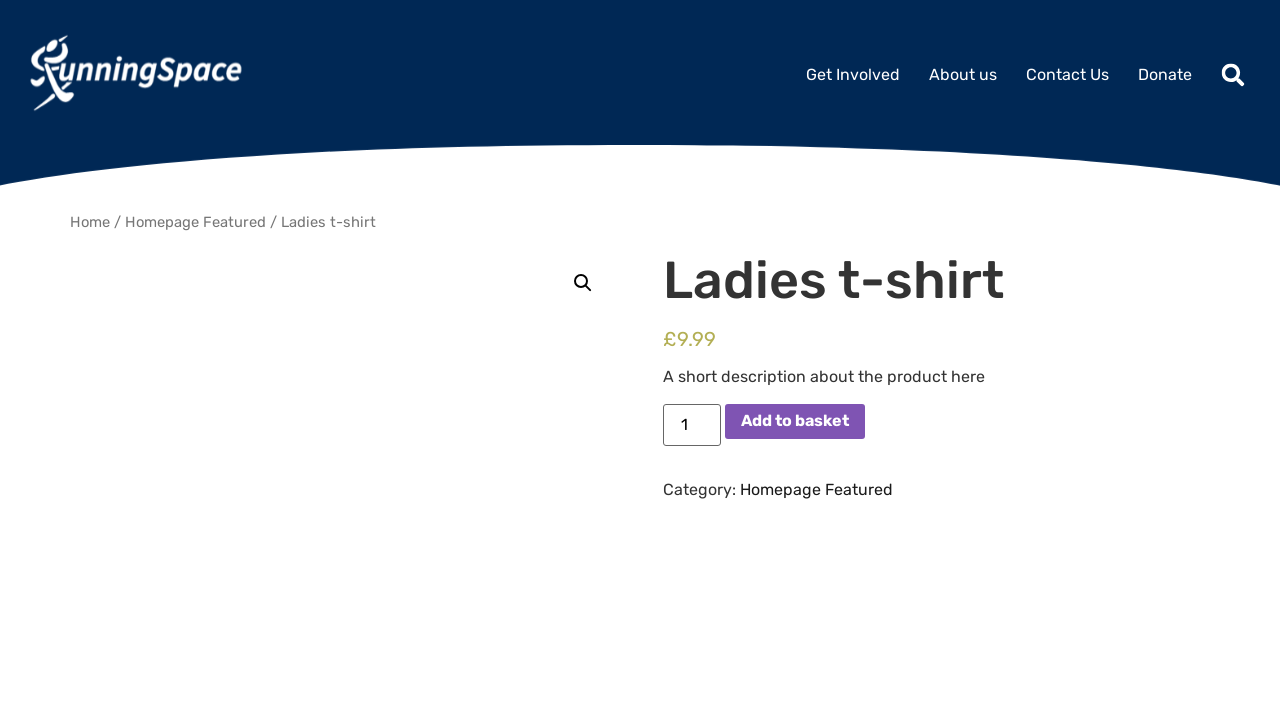Specify the bounding box coordinates for the region that must be clicked to perform the given instruction: "Click the 'Donate' button".

[0.889, 0.091, 0.931, 0.119]